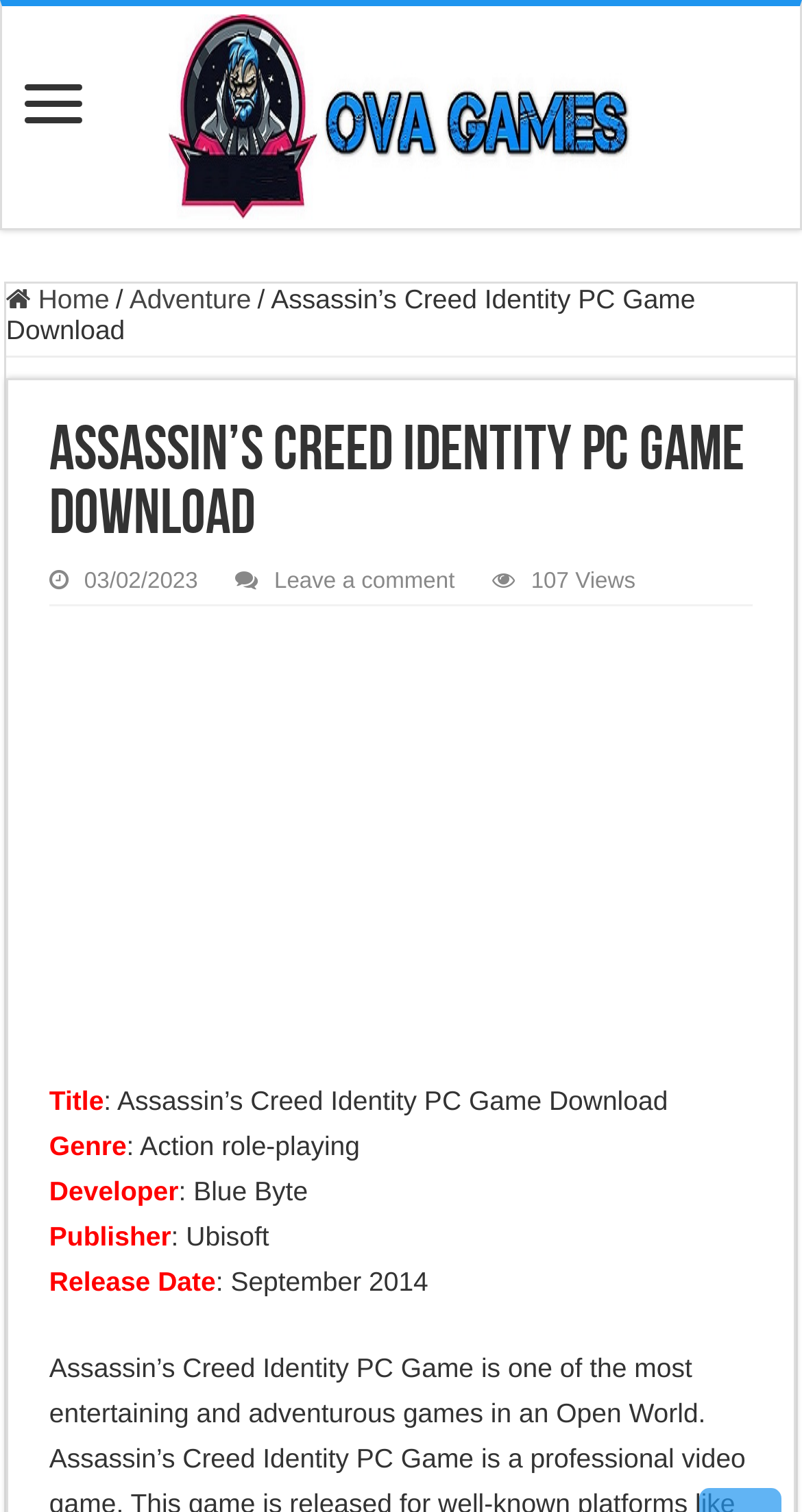Reply to the question with a brief word or phrase: What is the genre of the game?

Action role-playing